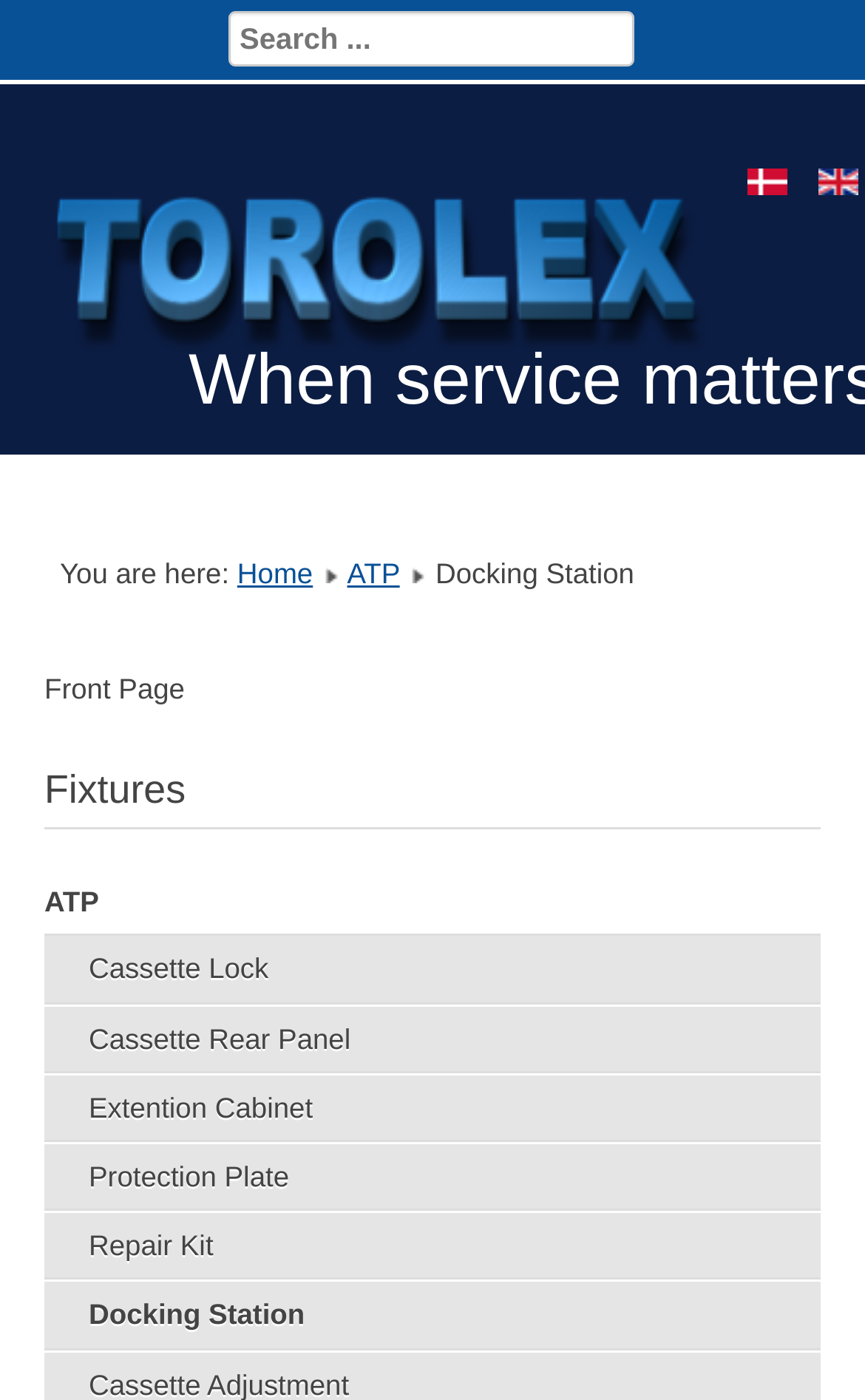Find the bounding box coordinates for the area that should be clicked to accomplish the instruction: "View ATP fixtures".

[0.401, 0.397, 0.462, 0.421]